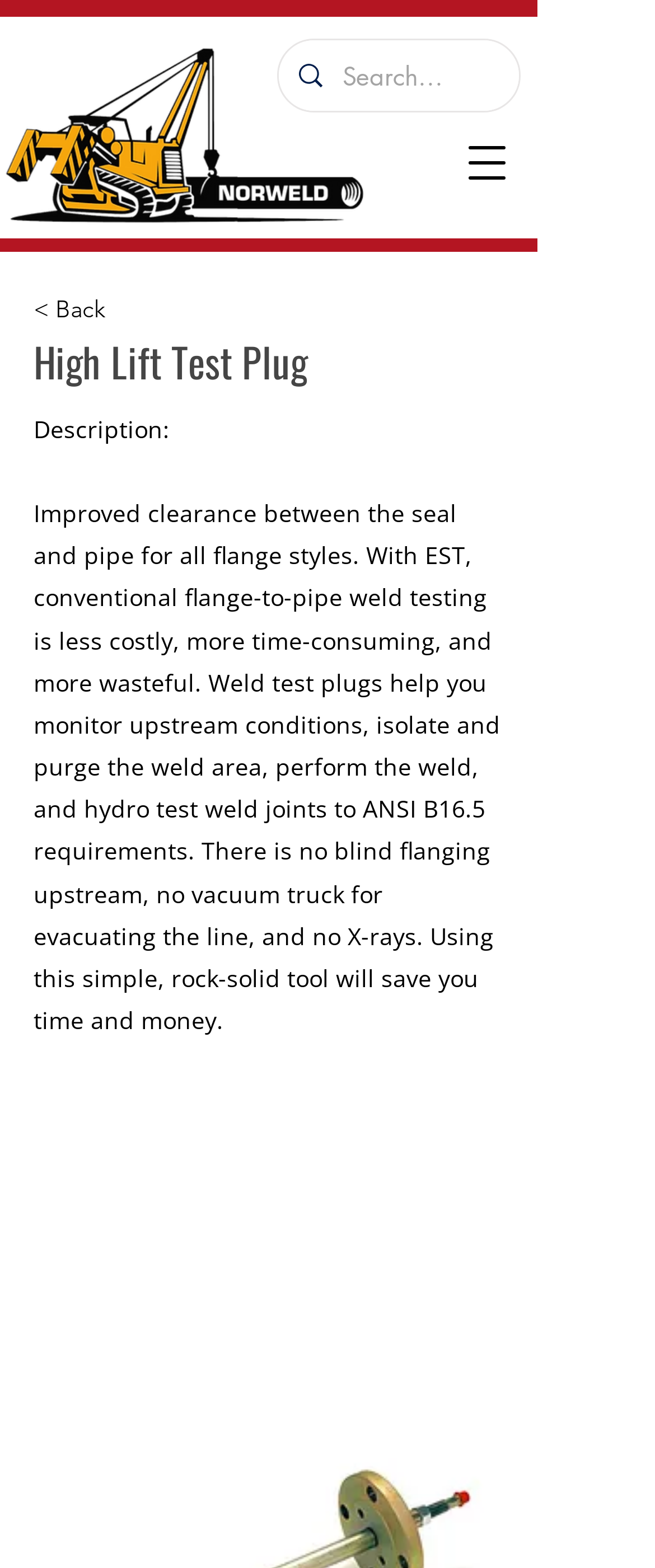Please provide a comprehensive response to the question below by analyzing the image: 
What is the location of the search box?

By analyzing the bounding box coordinates, I determined that the search box is located at the top right corner of the webpage, with its top-left corner at (0.523, 0.026) and bottom-right corner at (0.695, 0.071).